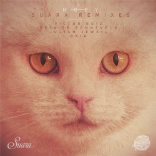What is the label associated with this release?
Please respond to the question with a detailed and thorough explanation.

The title 'Suara Remixes' is elegantly stylized at the top, while the word 'Suara' is displayed at the bottom, indicating the label associated with this release, which is a blend of modern music aesthetics with an artistic flair.